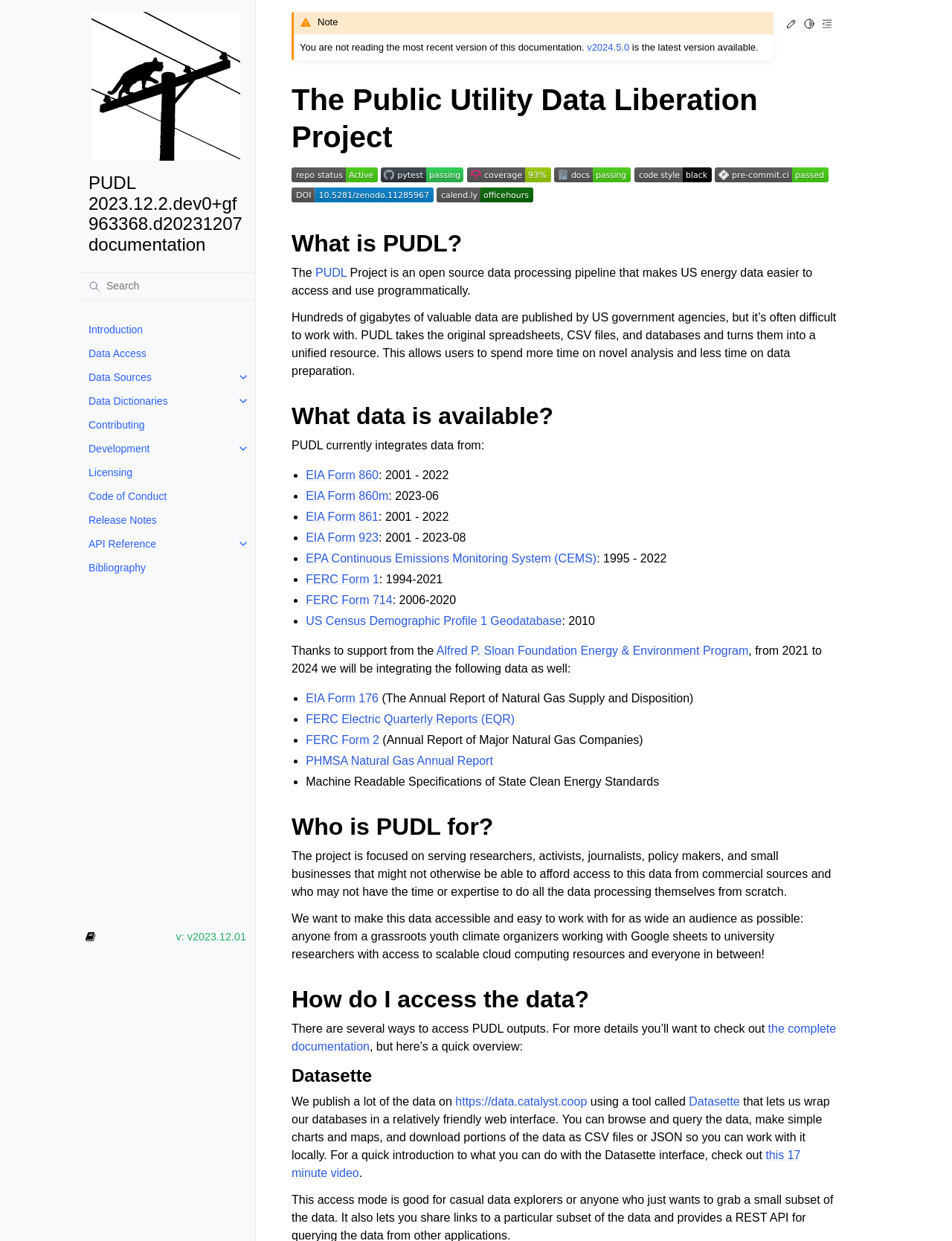Identify the webpage's primary heading and generate its text.

The Public Utility Data Liberation Project